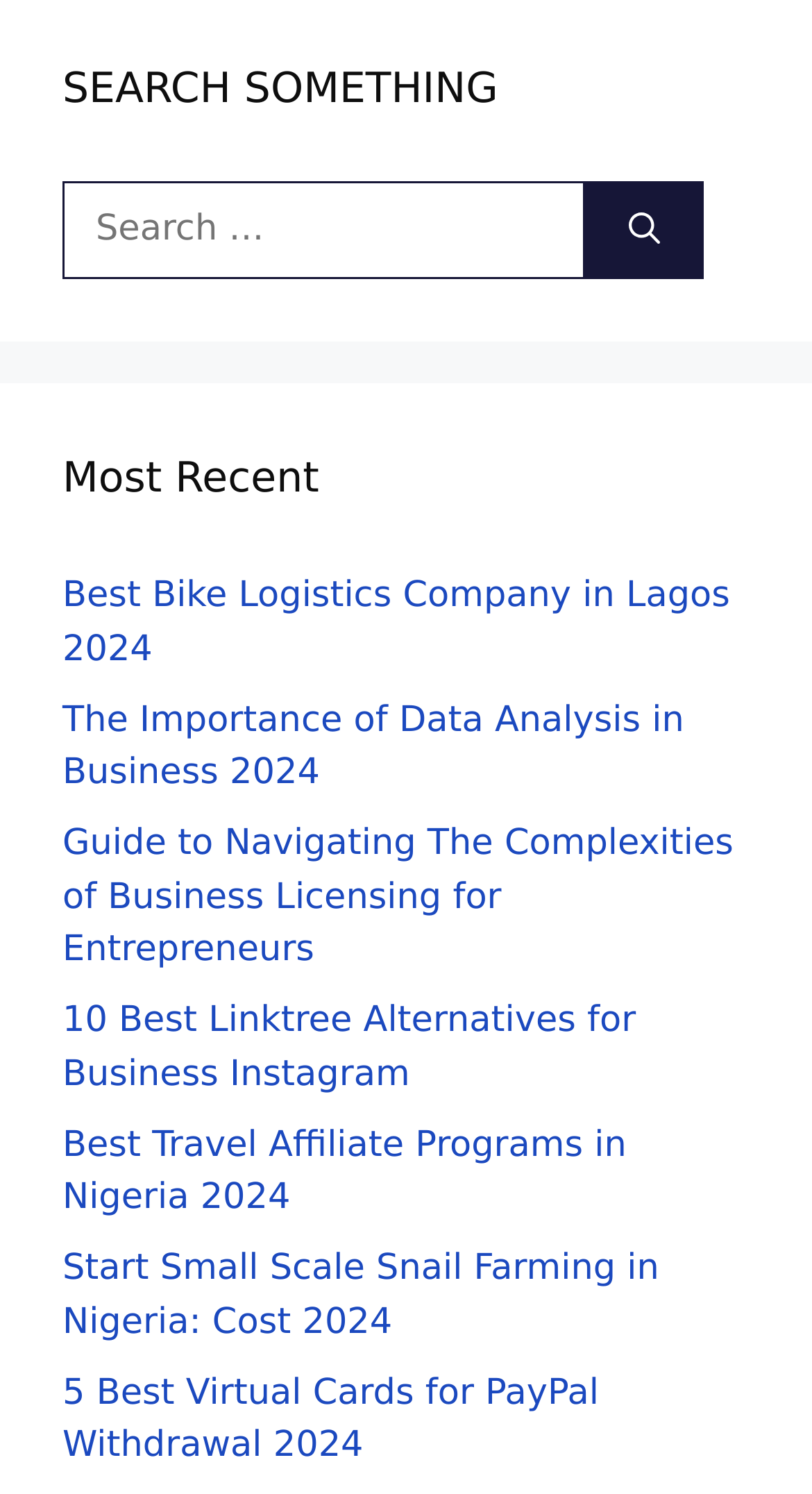Please determine the bounding box coordinates for the UI element described as: "parent_node: Search for: aria-label="Search"".

[0.721, 0.121, 0.867, 0.187]